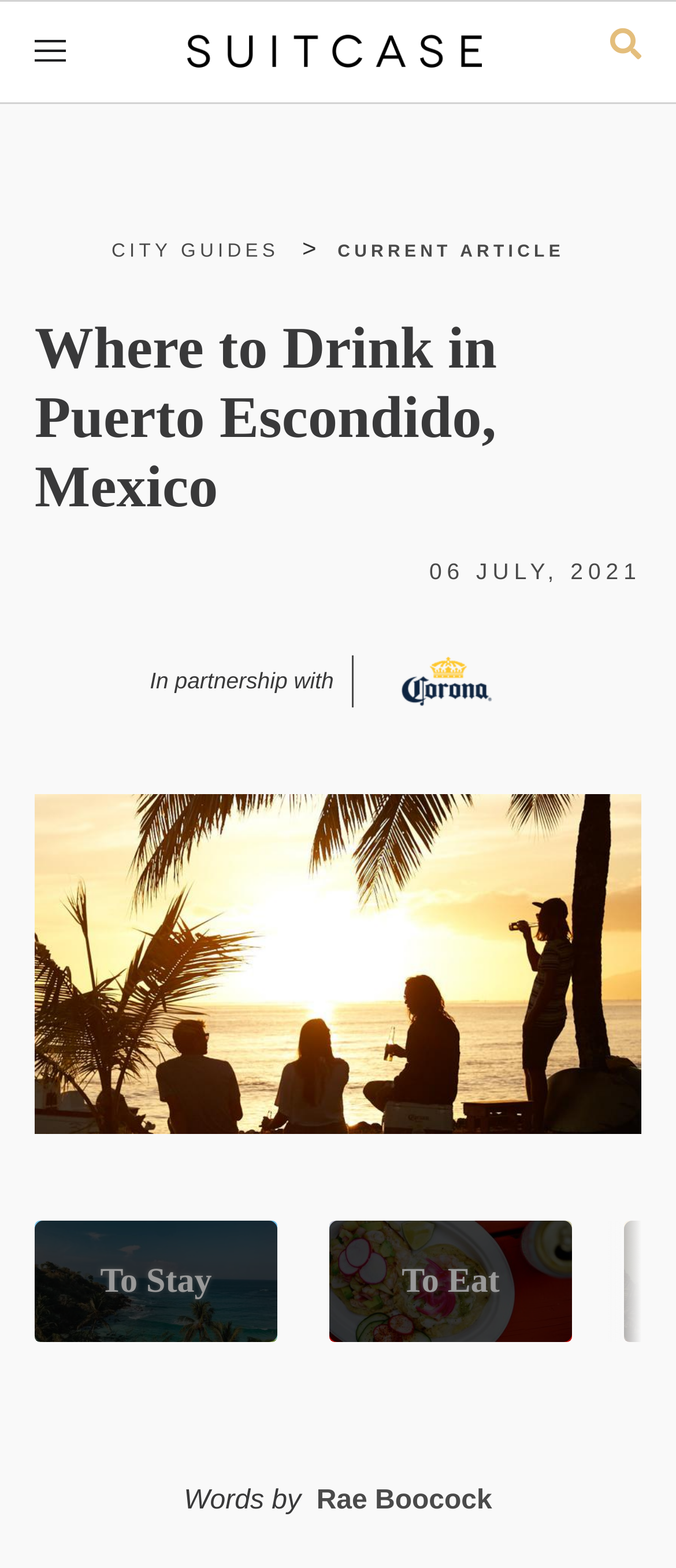Generate a thorough caption detailing the webpage content.

This webpage is about a travel guide to Puerto Escondido, Mexico, specifically focusing on where to drink. At the top left corner, there is a menu toggle button with an accompanying image. On the top right corner, there is a link. Below the menu toggle button, there is a navigation breadcrumb with two links: "CITY GUIDES" and "CURRENT ARTICLE".

The main content of the webpage is divided into two sections. The first section is a header area that spans the entire width of the page. It contains a heading that reads "Where to Drink in Puerto Escondido, Mexico", a date "06 JULY, 2021", and a partnership statement "In partnership with" accompanied by an image.

Below the header area, there is a large image that takes up most of the width of the page. Underneath the image, there are two article sections, each with an image, a link, and a heading. The headings read "To Stay" and "To Eat", respectively. These sections are positioned side by side, with the "To Stay" section on the left and the "To Eat" section on the right.

At the bottom of the page, there is a description list with a term "Words by" and a detail that links to the author's name, "Rae Boocock".